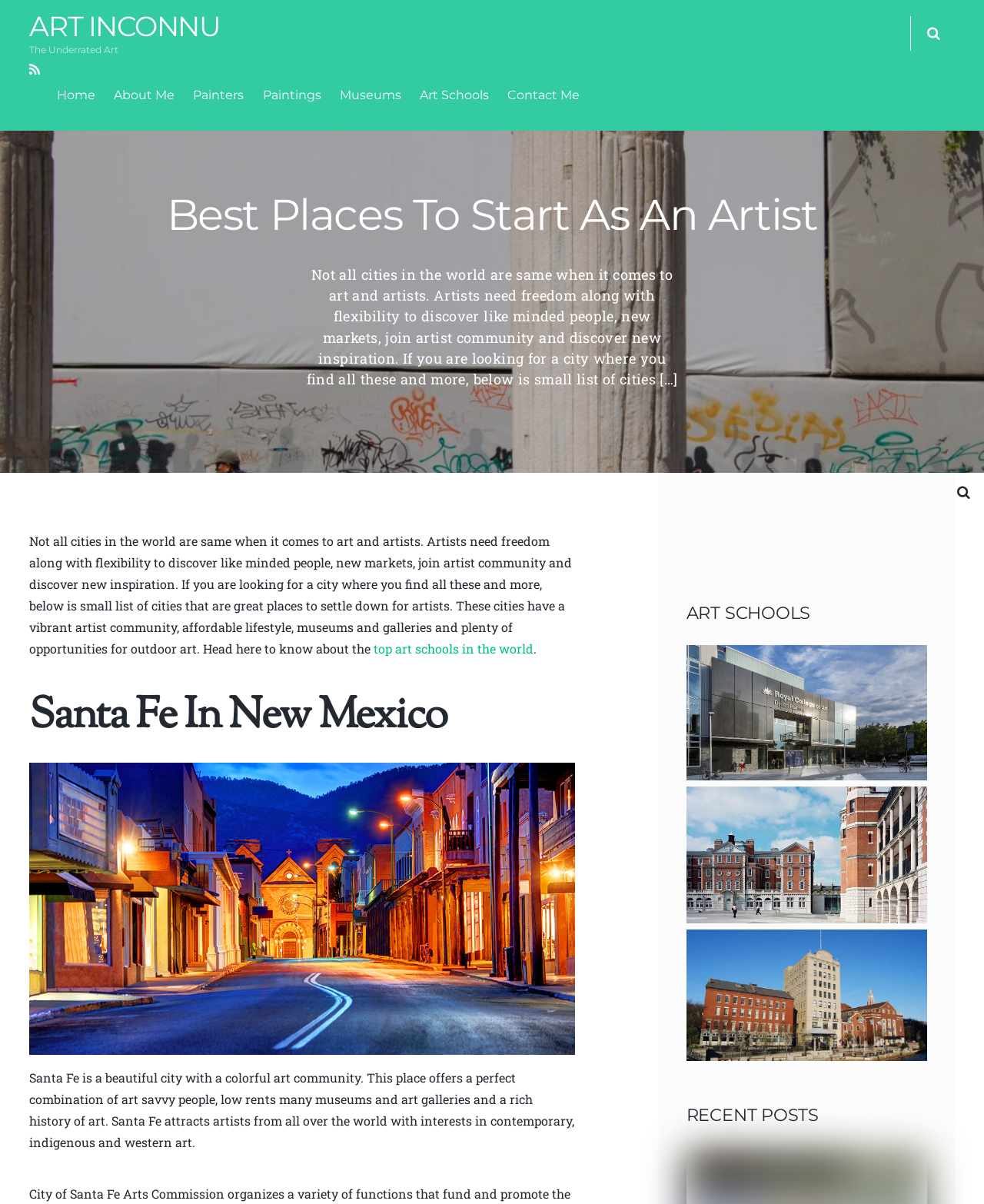Can you determine the main header of this webpage?

Best Places To Start As An Artist